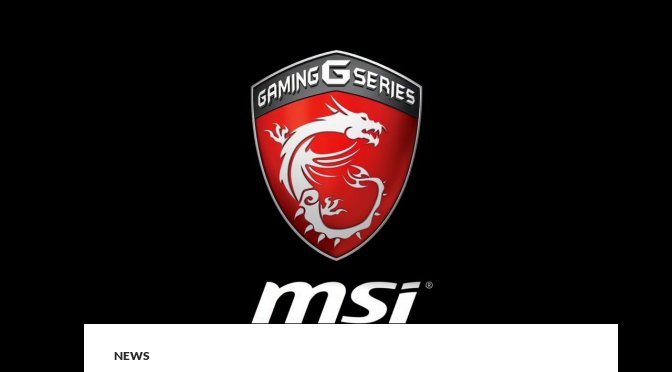Reply to the question below using a single word or brief phrase:
What is the brand's identity emphasized below the shield?

msi